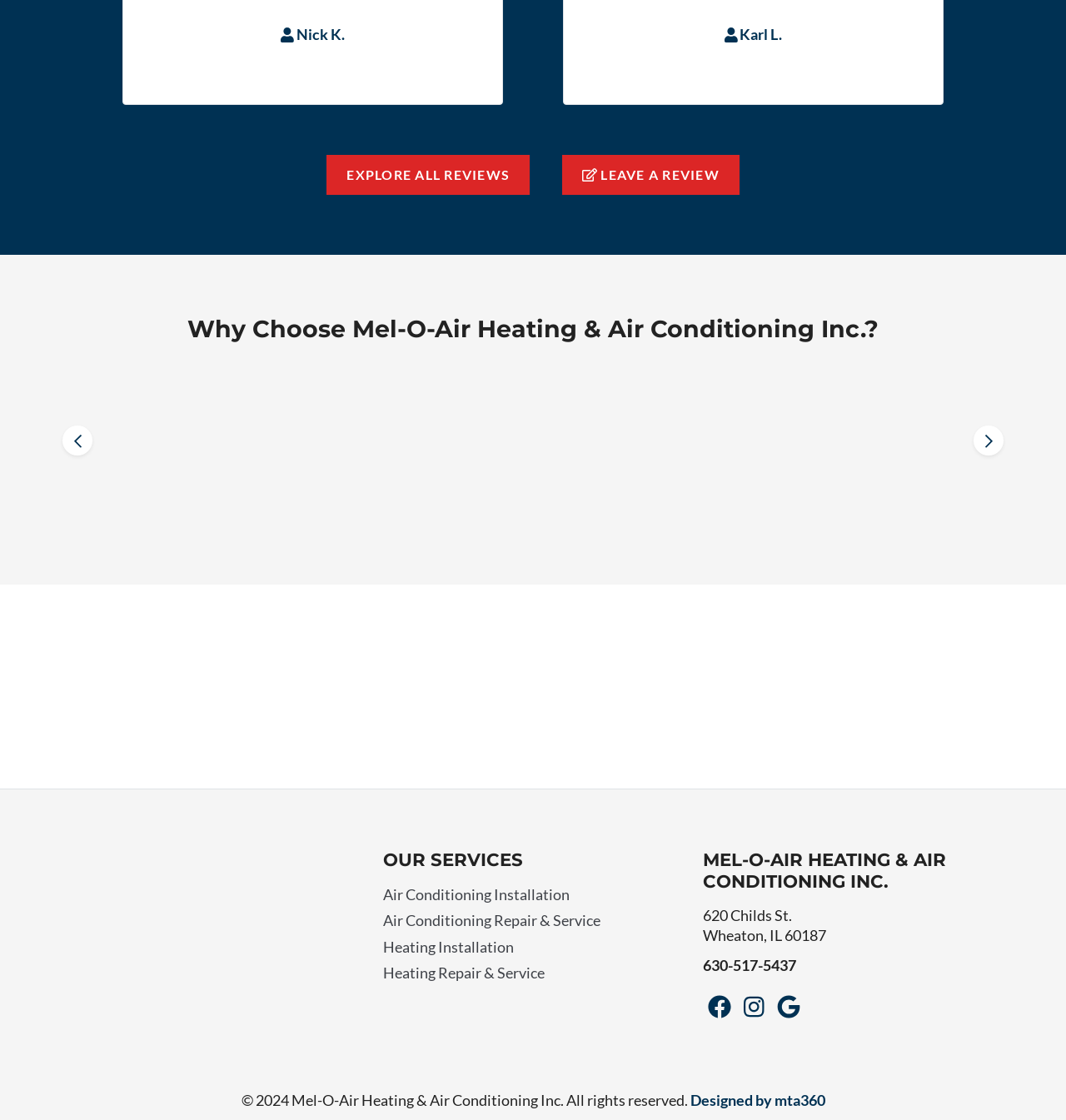How many social media links are present on the webpage?
Use the image to give a comprehensive and detailed response to the question.

I found the social media links by looking at the link elements under the company address. There are three link elements with text descriptions 'Facebook Link', 'Instagram Link', and 'Google Link'.